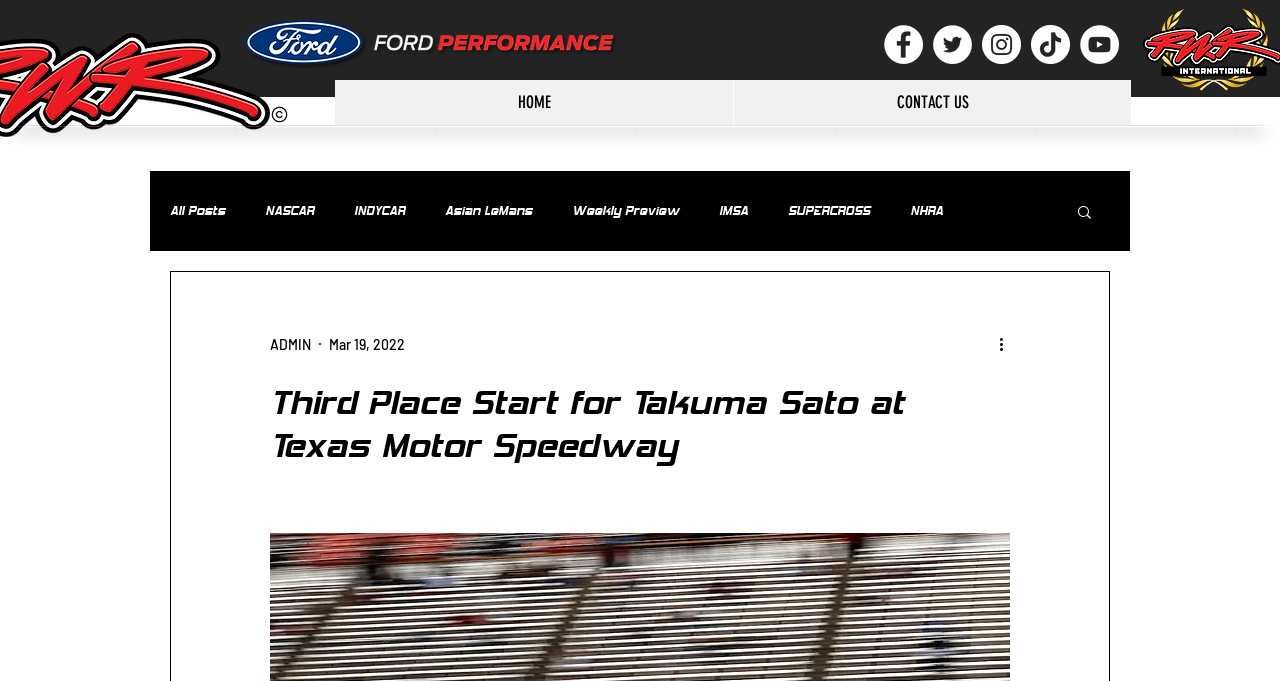What type of racing is mentioned?
Answer with a single word or short phrase according to what you see in the image.

NASCAR, INDYCAR, etc.